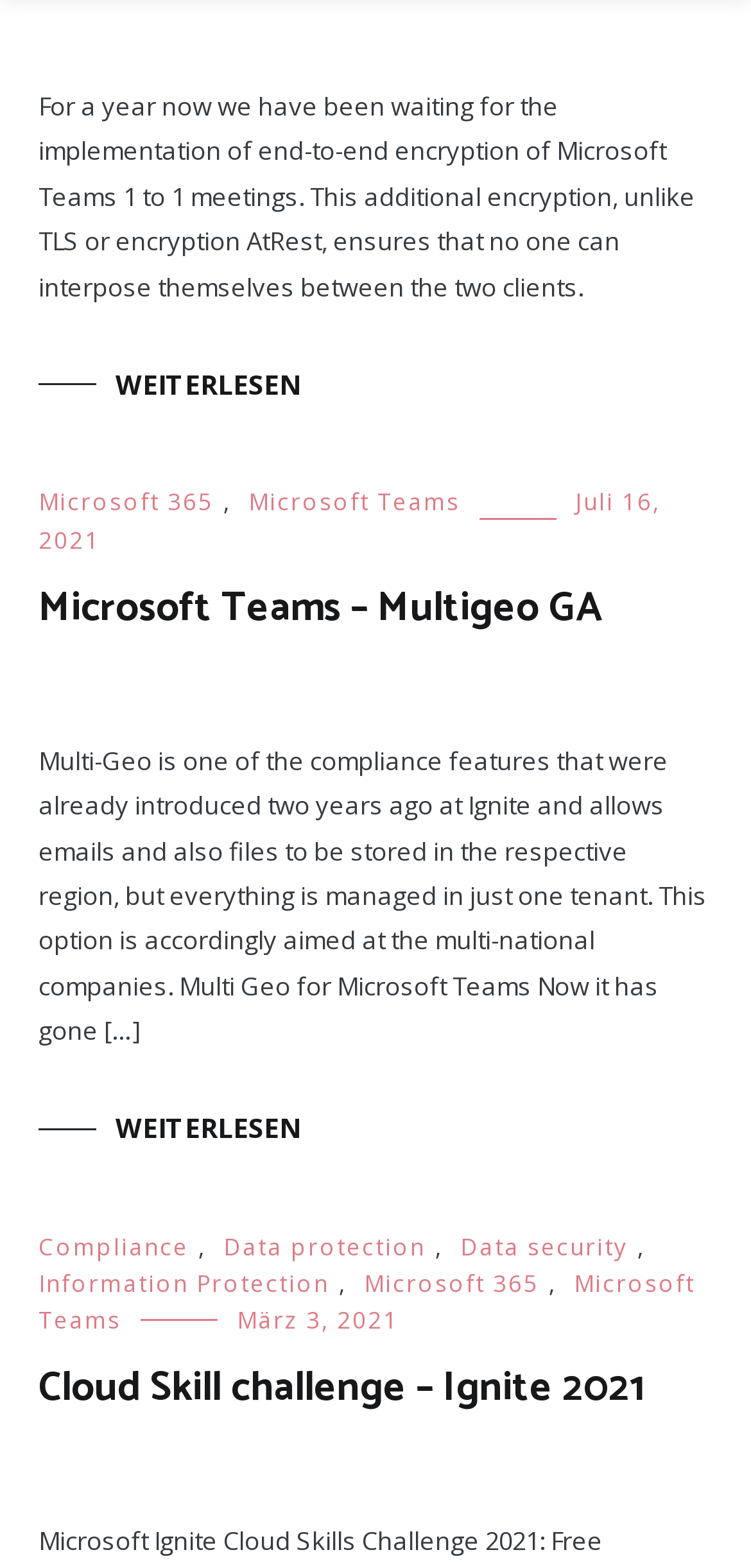Determine the bounding box coordinates of the element that should be clicked to execute the following command: "Learn more about Microsoft 365".

[0.051, 0.31, 0.285, 0.331]